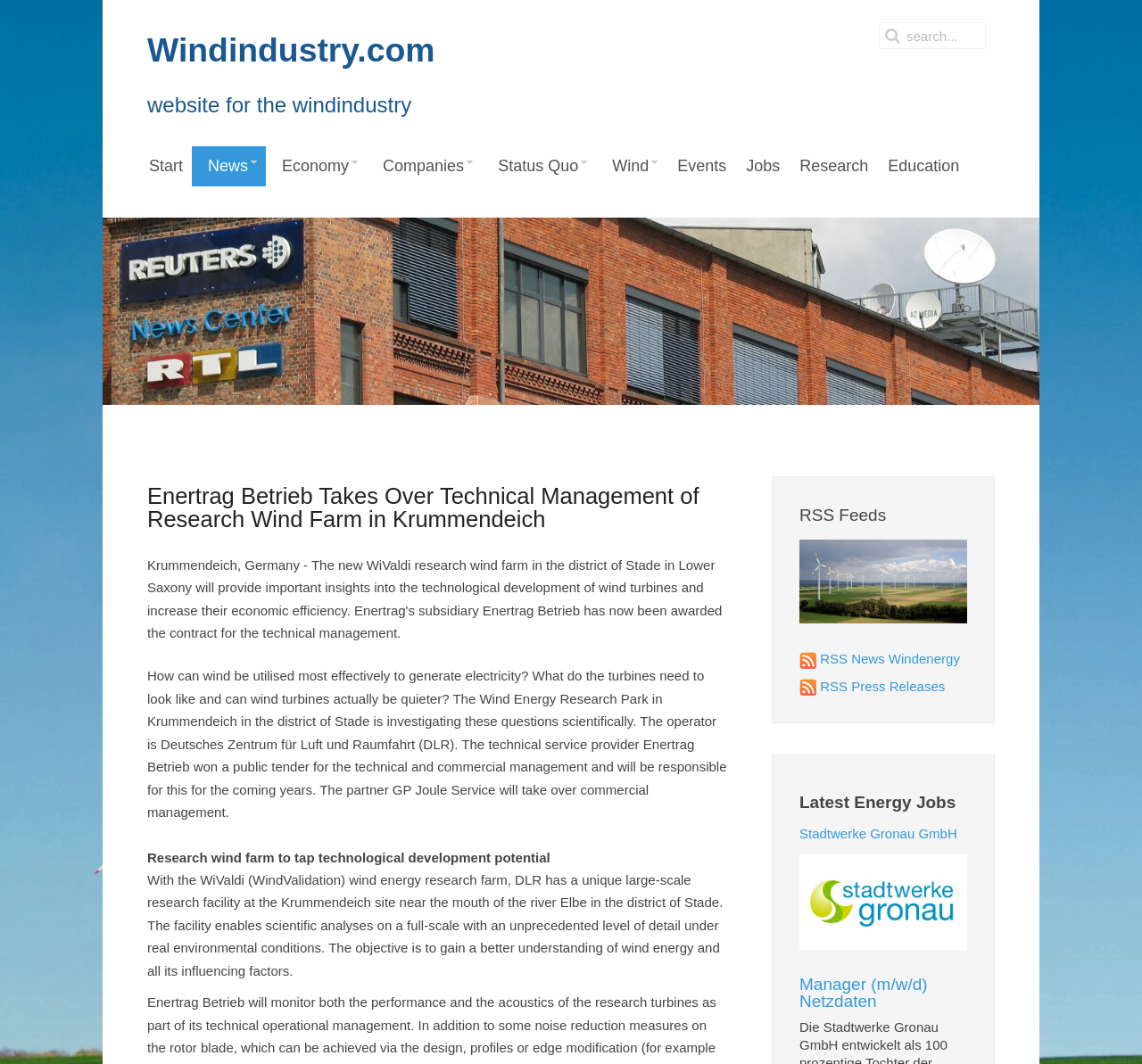Identify the bounding box for the UI element that is described as follows: "Testimonials".

None